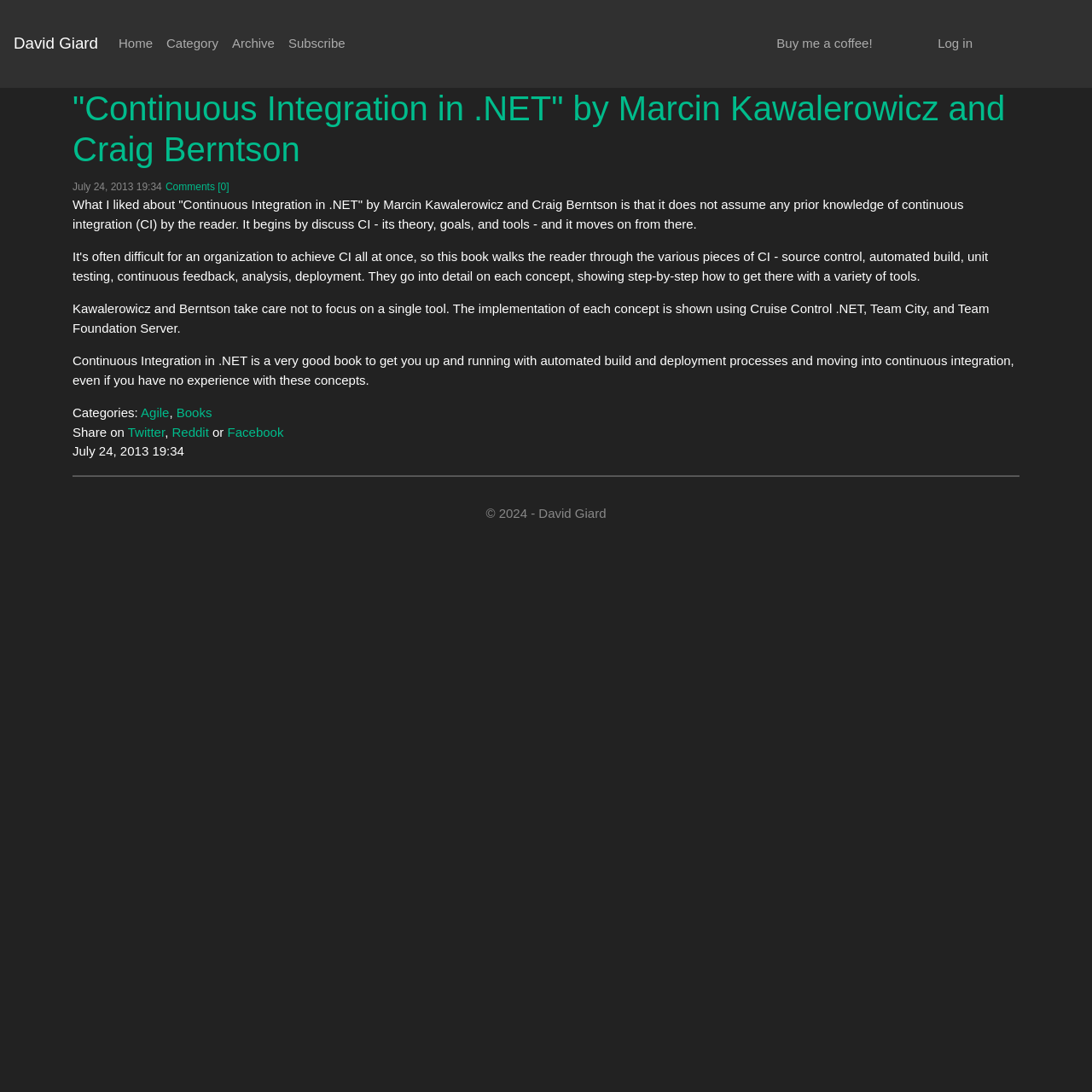Elaborate on the different components and information displayed on the webpage.

This webpage appears to be a blog post about a book review. At the top, there are six links: "David Giard", "Home", "Category", "Archive", "Subscribe", and "Buy me a coffee!" followed by a "Log in" link. Below these links, there is a heading that reads '"Continuous Integration in.NET" by Marcin Kawalerowicz and Craig Berntson'. 

Underneath the heading, there is a link with the same title, followed by a static text indicating the date and time of the post, "July 24, 2013 19:34". Next to the date, there is a link to "Comments [0]". 

The main content of the webpage consists of three paragraphs of text. The first paragraph discusses the book's approach to continuous integration, assuming no prior knowledge of the subject. The second paragraph explains how the authors implement concepts using different tools. The third paragraph concludes that the book is a good resource for those new to automated build and deployment processes and continuous integration.

Below the main content, there are links to categories "Agile" and "Books", followed by a section to share the post on social media platforms Twitter, Reddit, and Facebook. The post date and time are repeated, and a horizontal separator line divides the content from the footer. 

In the footer, there is a copyright notice "© 2024 - David Giard".